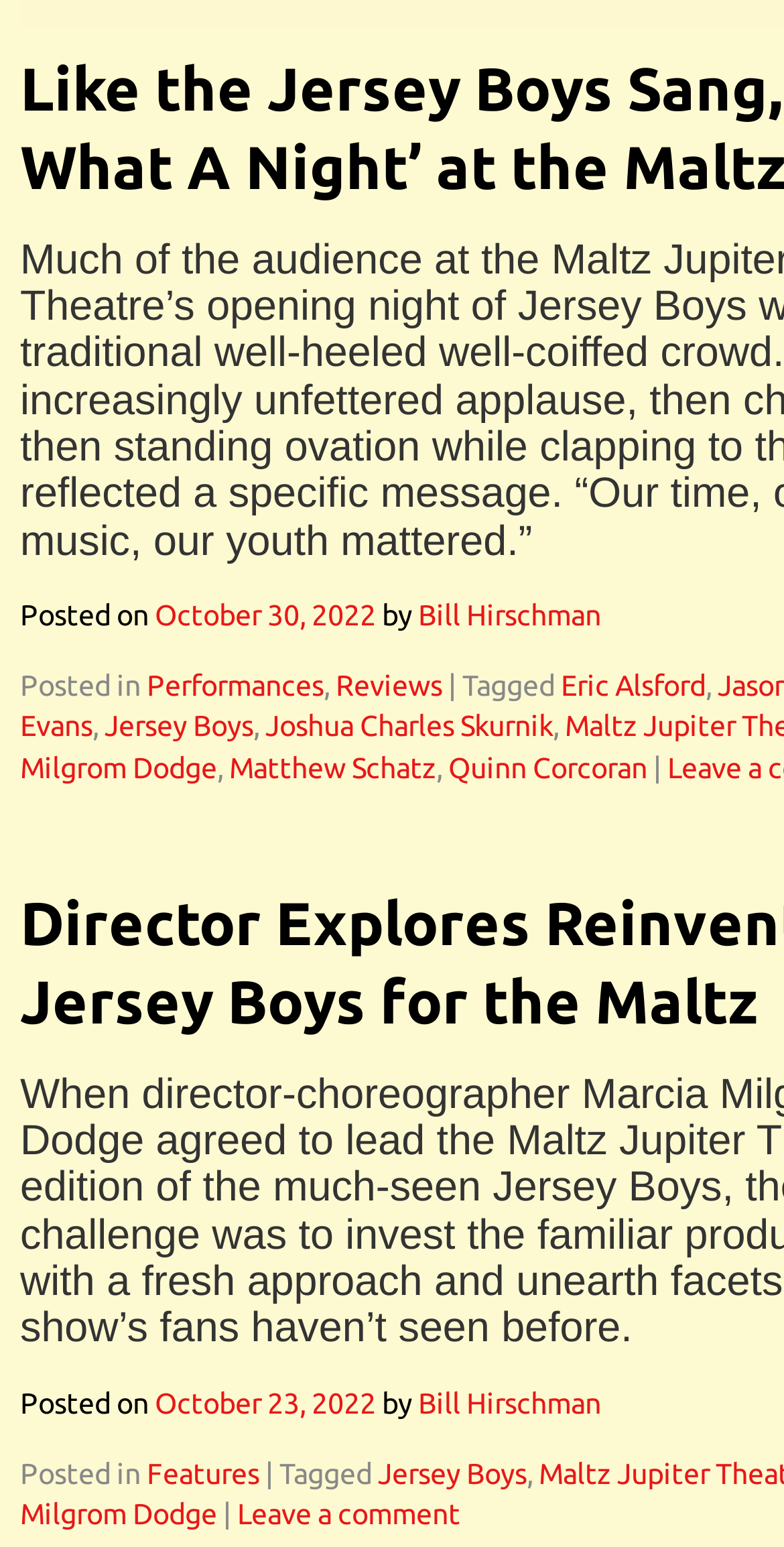Review the image closely and give a comprehensive answer to the question: What is the date of the first post?

The first post is indicated by the 'Posted on' text, which is followed by the date 'October 30, 2022' in the link element.